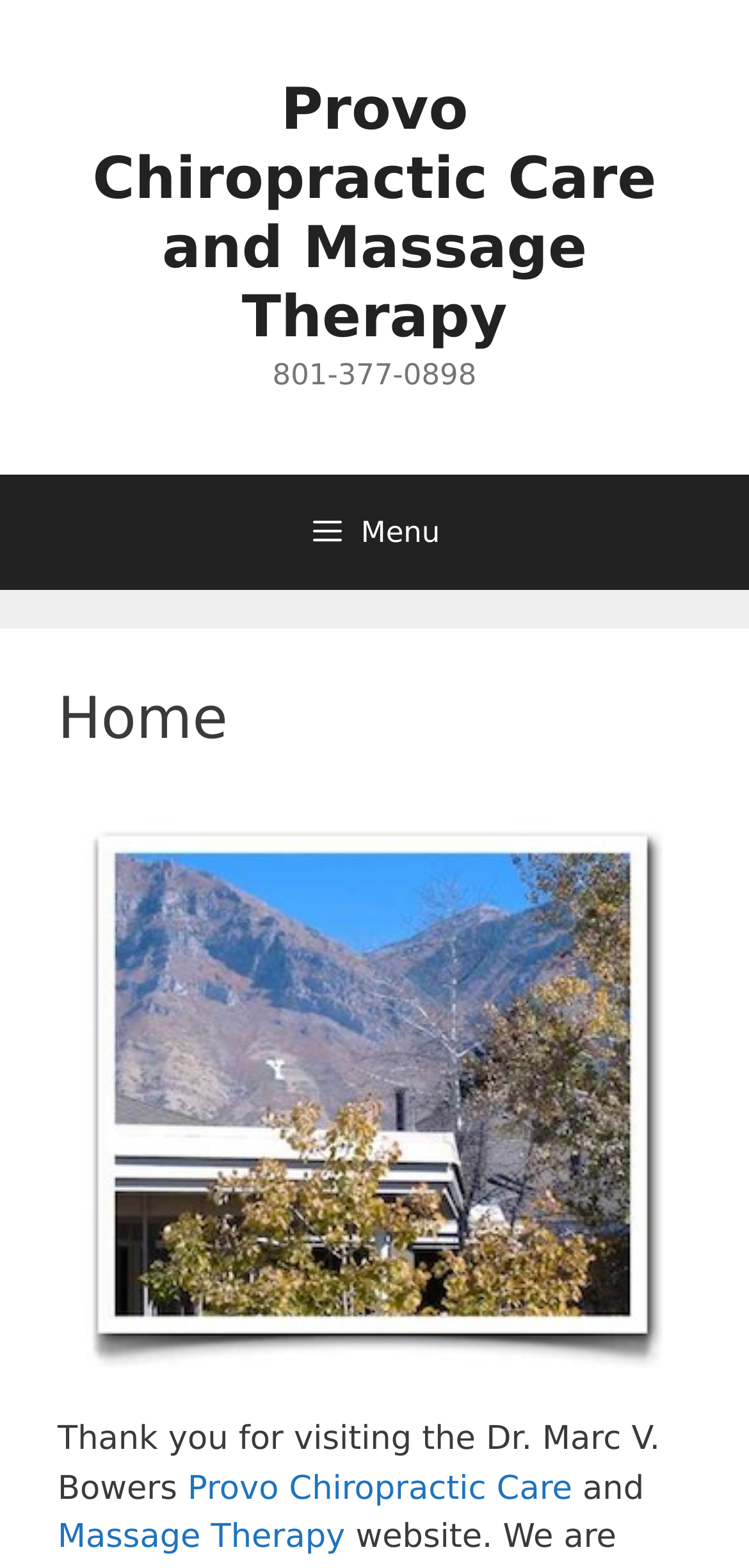Respond to the following query with just one word or a short phrase: 
How many links are in the primary menu?

4